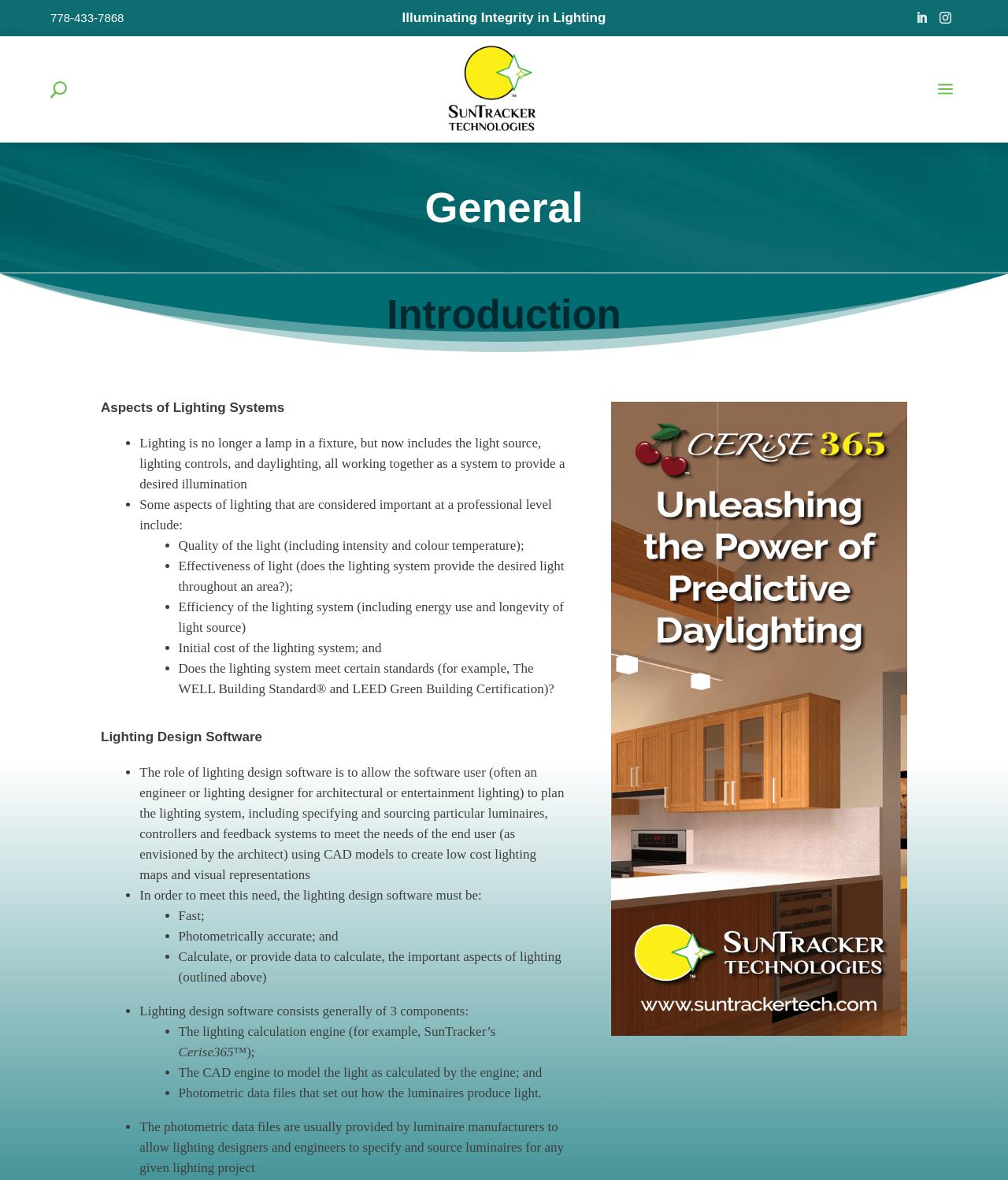Please answer the following question using a single word or phrase: What is the role of lighting design software?

To plan the lighting system